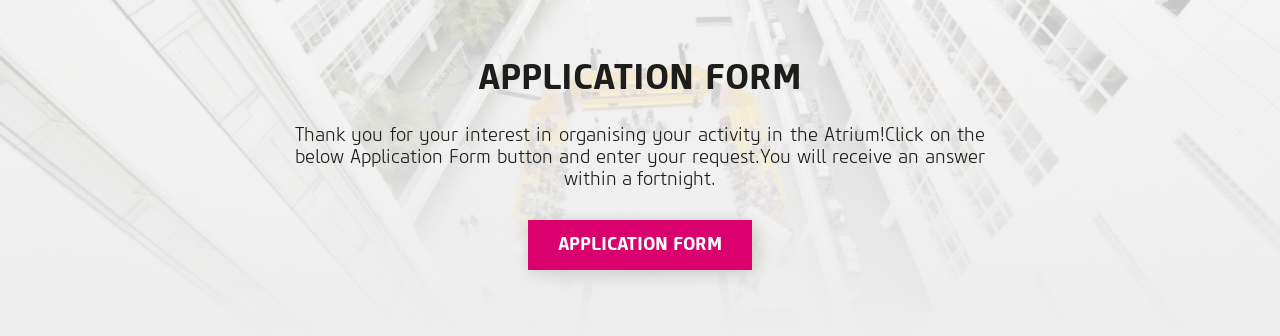How long will it take to receive a response after submitting the application?
Deliver a detailed and extensive answer to the question.

The message below the heading 'APPLICATION FORM' assures the user that a response will be provided within a fortnight, which is equivalent to 14 days, after submitting their request.